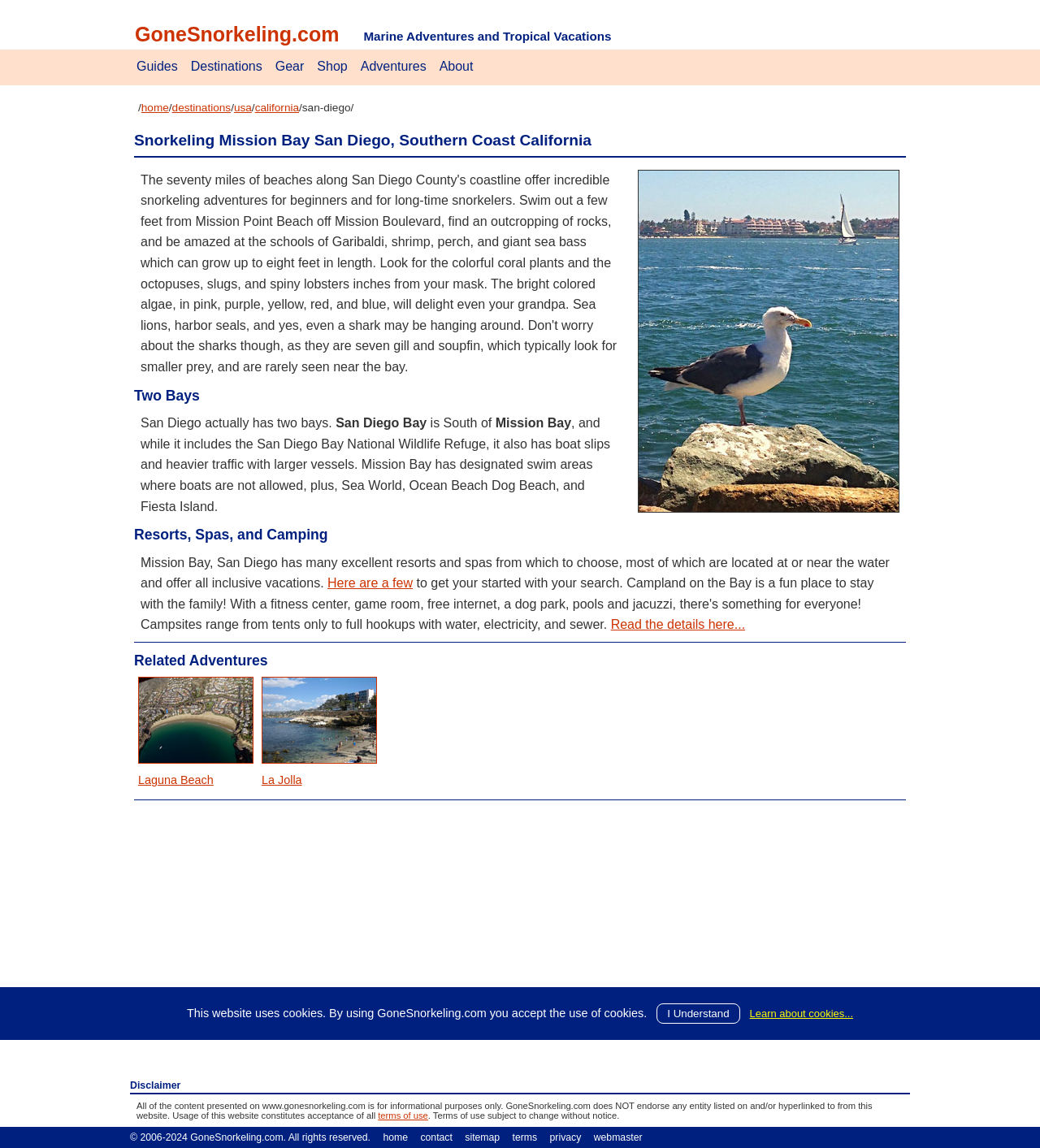Based on the element description terms of use, identify the bounding box of the UI element in the given webpage screenshot. The coordinates should be in the format (top-left x, top-left y, bottom-right x, bottom-right y) and must be between 0 and 1.

[0.363, 0.967, 0.412, 0.976]